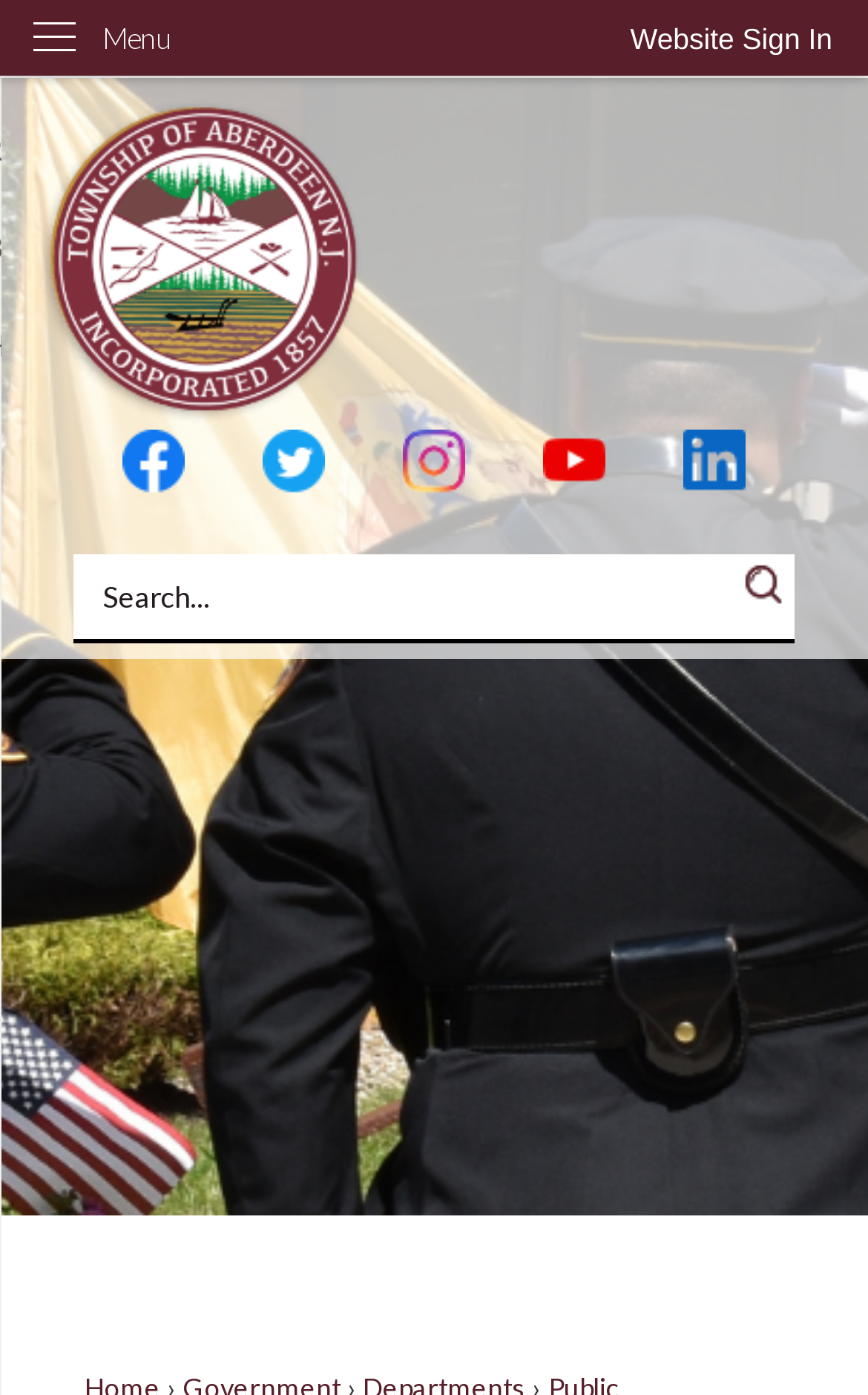Highlight the bounding box coordinates of the element you need to click to perform the following instruction: "Search for something."

[0.085, 0.397, 0.915, 0.461]